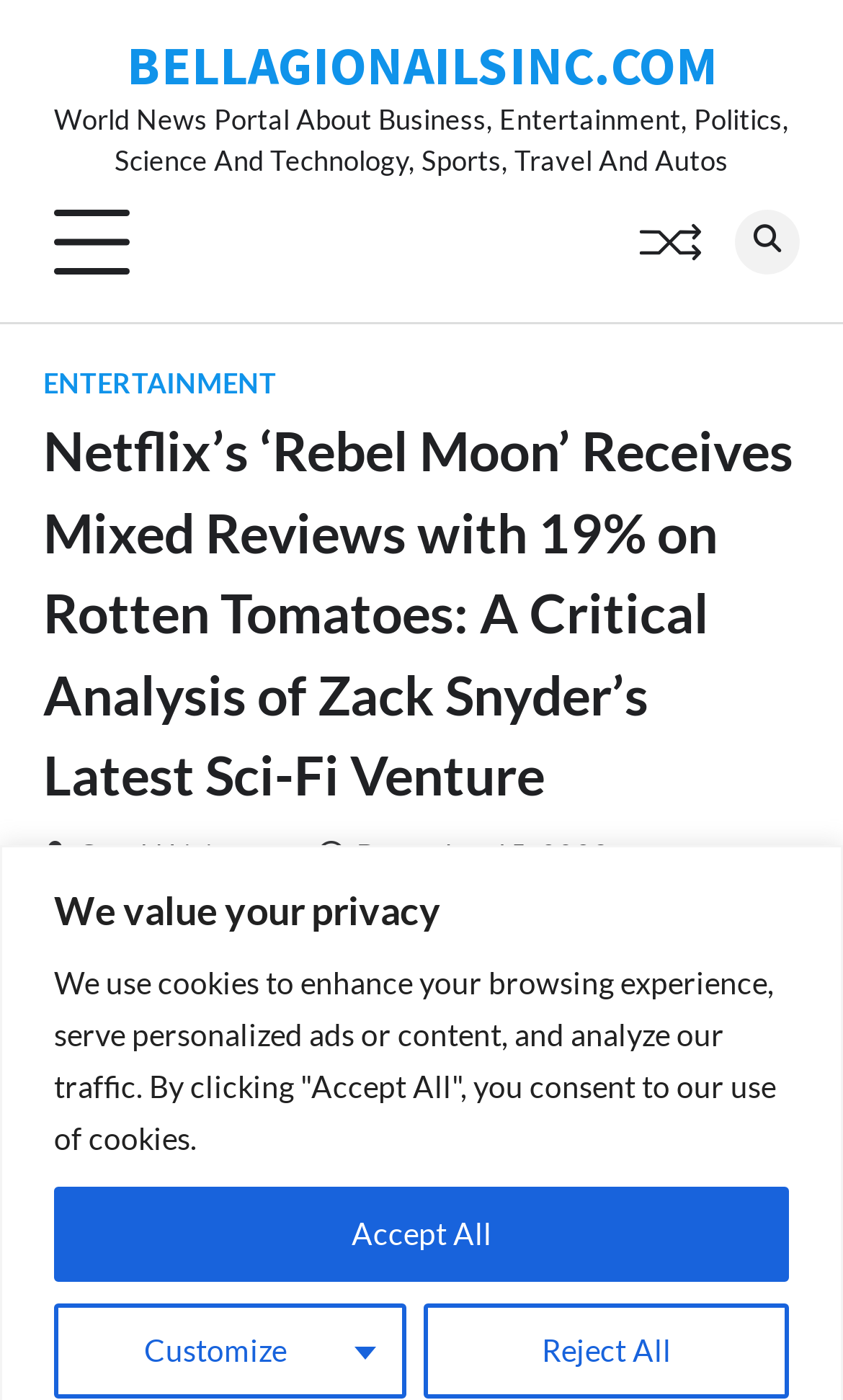Answer succinctly with a single word or phrase:
Who is the author of the article?

Gerald Livingston